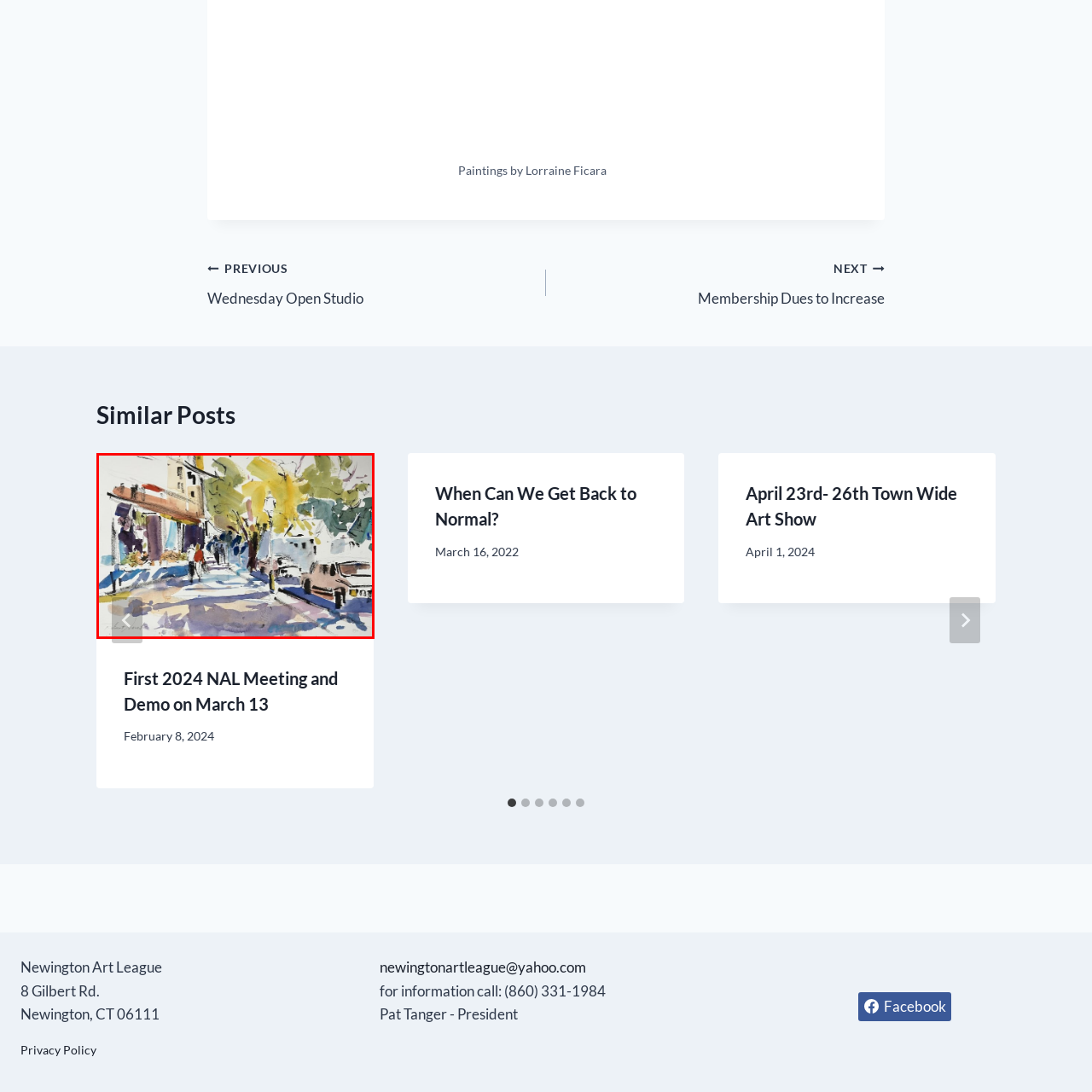Elaborate on the details of the image that is highlighted by the red boundary.

This captivating watercolor painting by Lorraine Ficara captures a lively street scene, depicted with vibrant colors and fluid brushstrokes. The image conveys a sunny day, with splashes of yellow and green from the trees lining the street, creating a refreshing contrast against the muted hues of the pavement and buildings. 

In the foreground, two figures—one in a red jacket—stroll leisurely, adding a sense of movement and life to the composition. The gentle interplay of light and shadow enhances the three-dimensionality of the scene, while parked cars subtly anchor the viewer’s gaze. Overall, the artwork reflects a charming moment in urban life, inviting viewers to immerse themselves in its tranquil yet dynamic atmosphere.